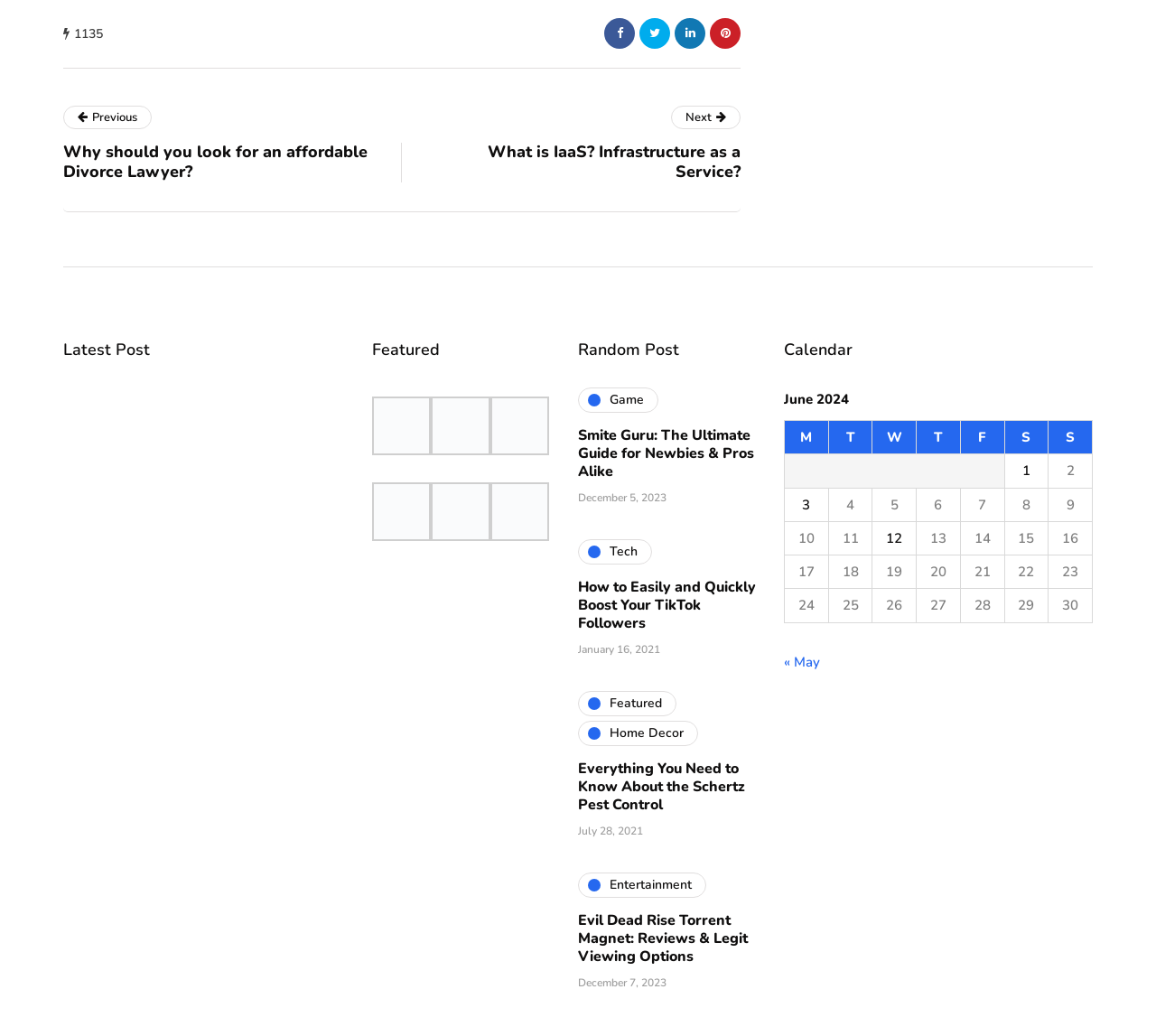Please identify the bounding box coordinates of the area I need to click to accomplish the following instruction: "Click on the 'Previous' link".

[0.055, 0.103, 0.348, 0.178]